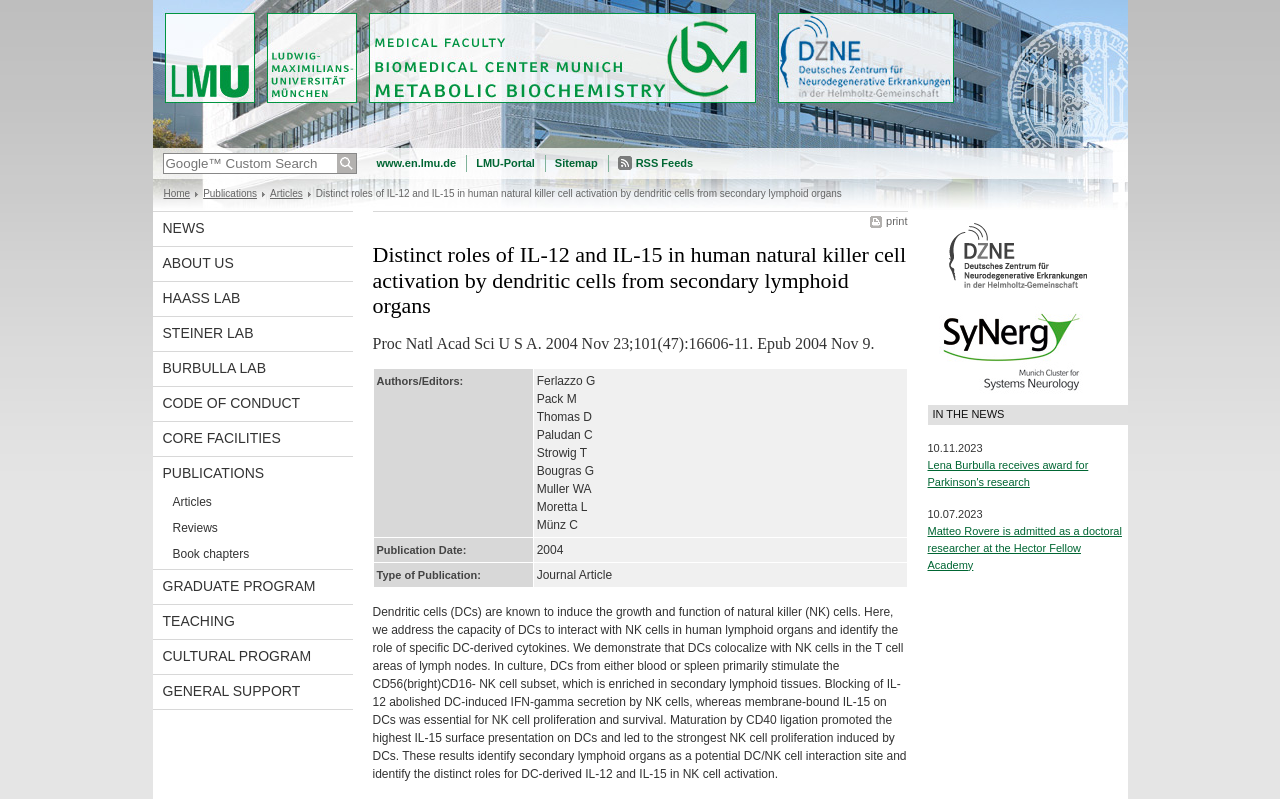Please identify the bounding box coordinates of the area I need to click to accomplish the following instruction: "Search using Google Custom Search".

[0.128, 0.193, 0.26, 0.217]